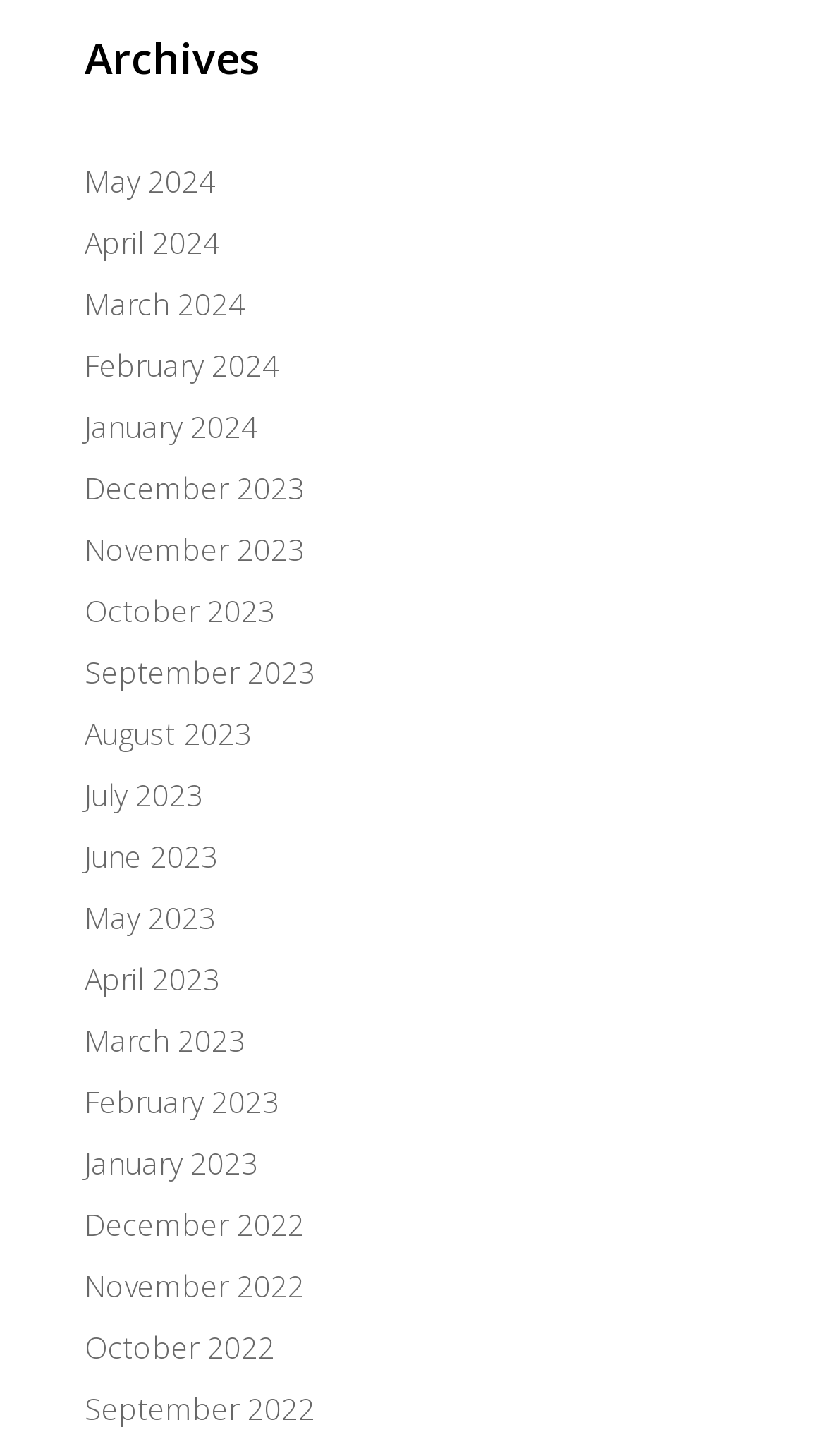How many links are there in the first quarter of 2024?
Using the visual information from the image, give a one-word or short-phrase answer.

3